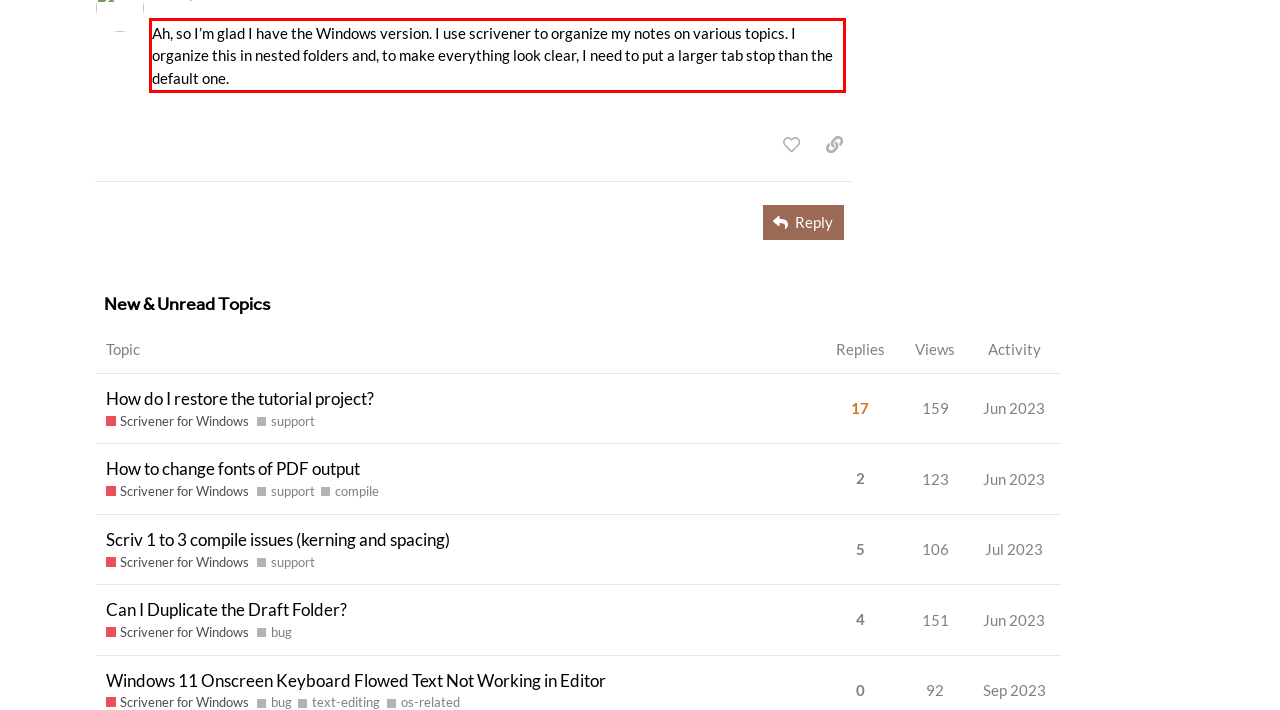You are provided with a screenshot of a webpage containing a red bounding box. Please extract the text enclosed by this red bounding box.

Ah, so I’m glad I have the Windows version. I use scrivener to organize my notes on various topics. I organize this in nested folders and, to make everything look clear, I need to put a larger tab stop than the default one.